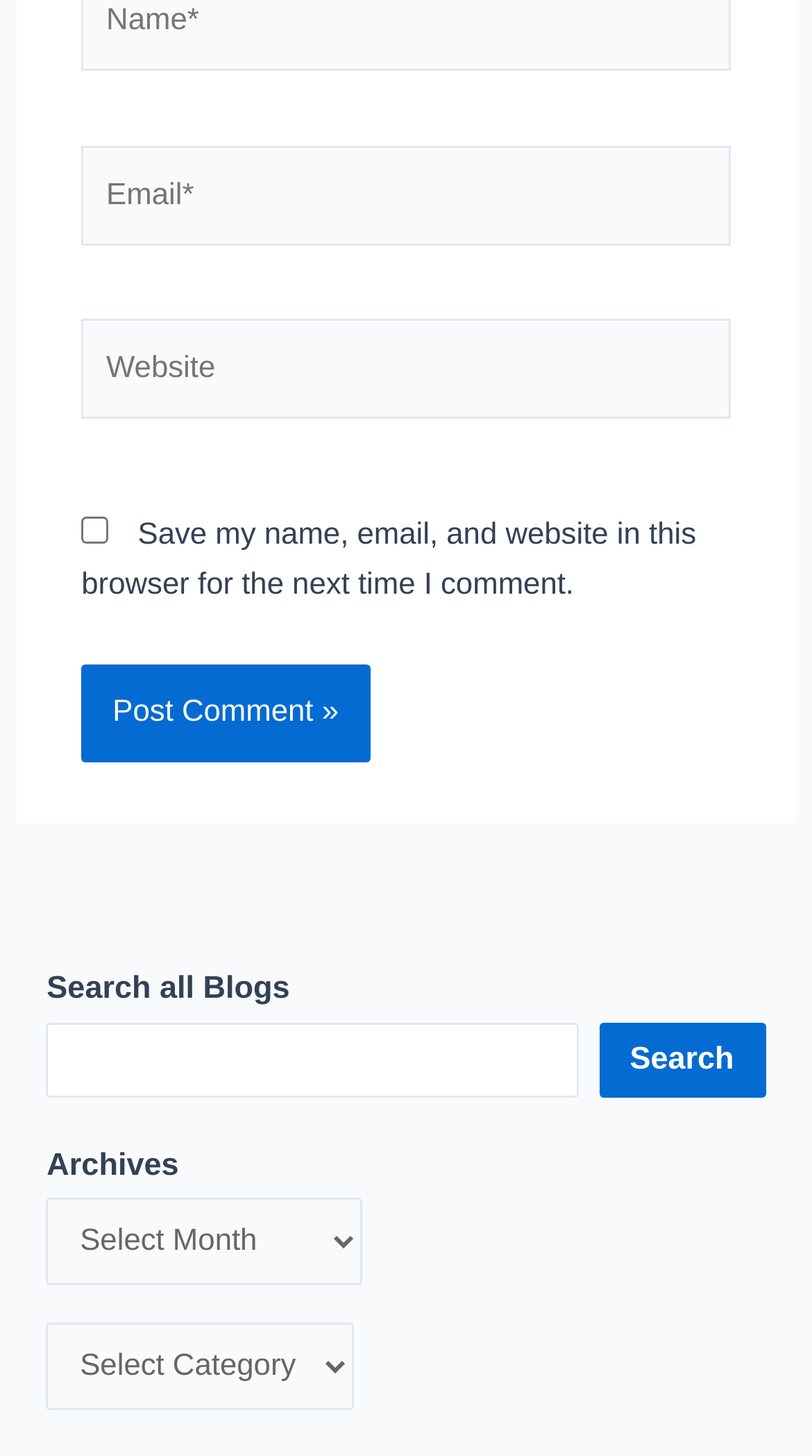Locate the bounding box coordinates of the area where you should click to accomplish the instruction: "Input website URL".

[0.1, 0.219, 0.9, 0.288]